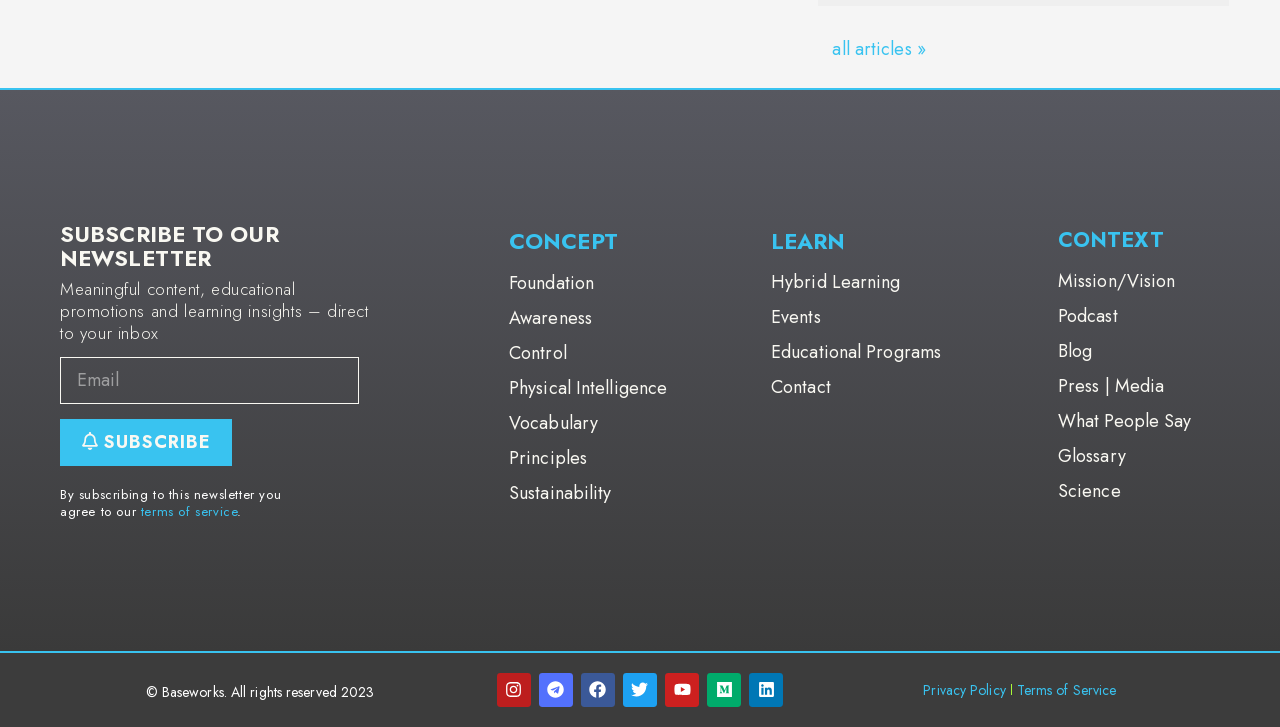Determine the bounding box coordinates of the area to click in order to meet this instruction: "Follow on Instagram".

[0.388, 0.925, 0.415, 0.972]